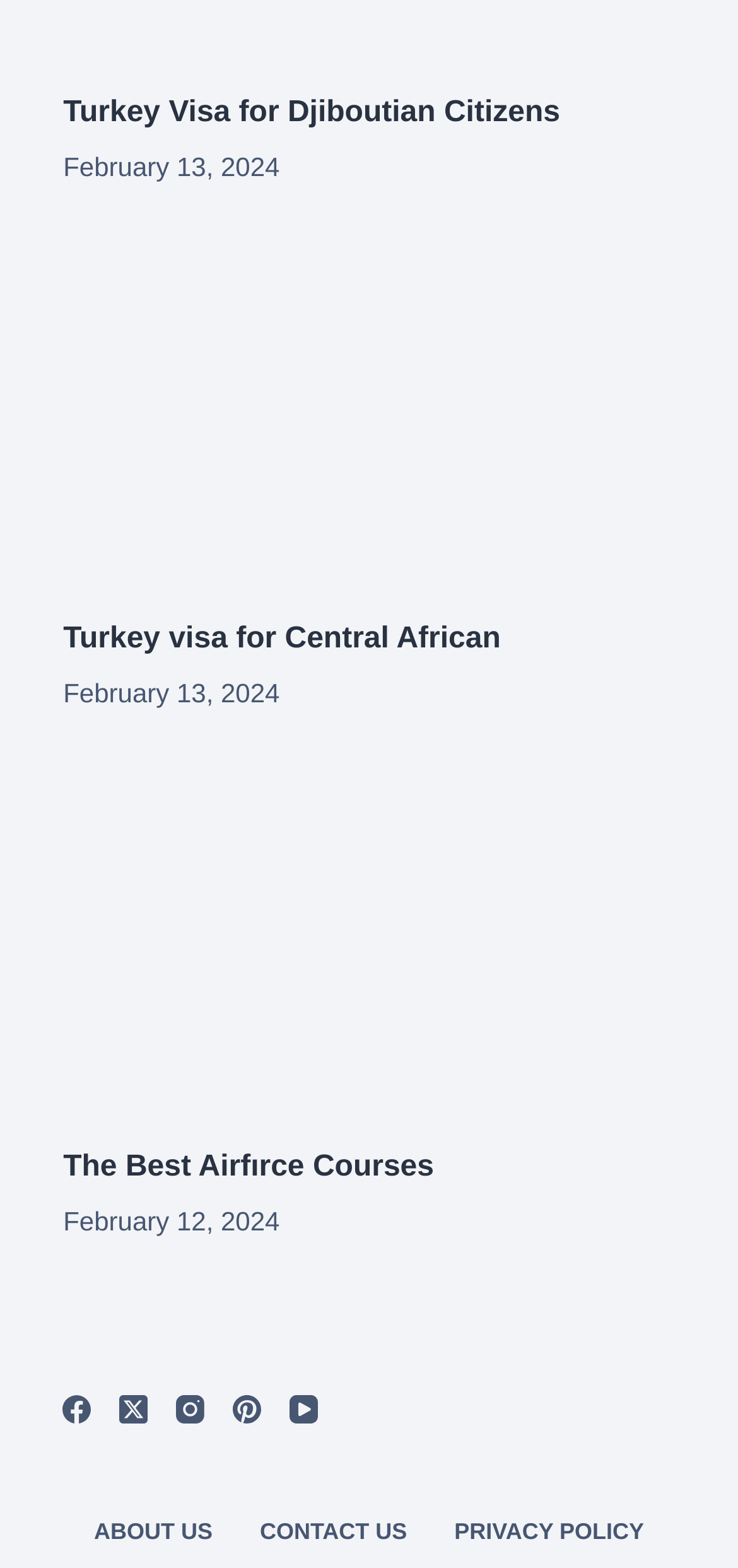Use a single word or phrase to answer the question:
What is the topic of the second article?

The Best Airfırce Courses